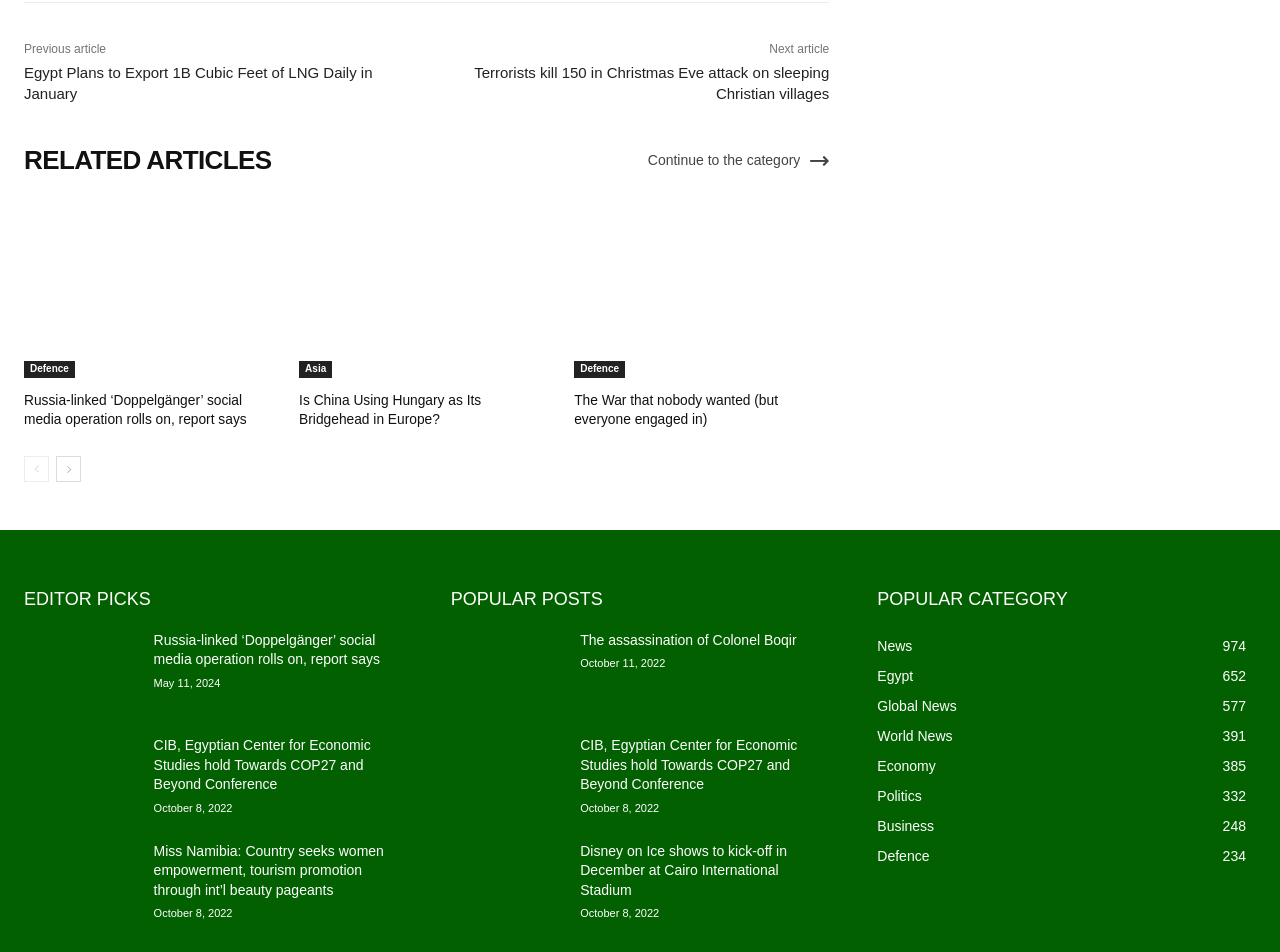Determine the coordinates of the bounding box for the clickable area needed to execute this instruction: "Navigate to the next page".

[0.044, 0.476, 0.063, 0.504]